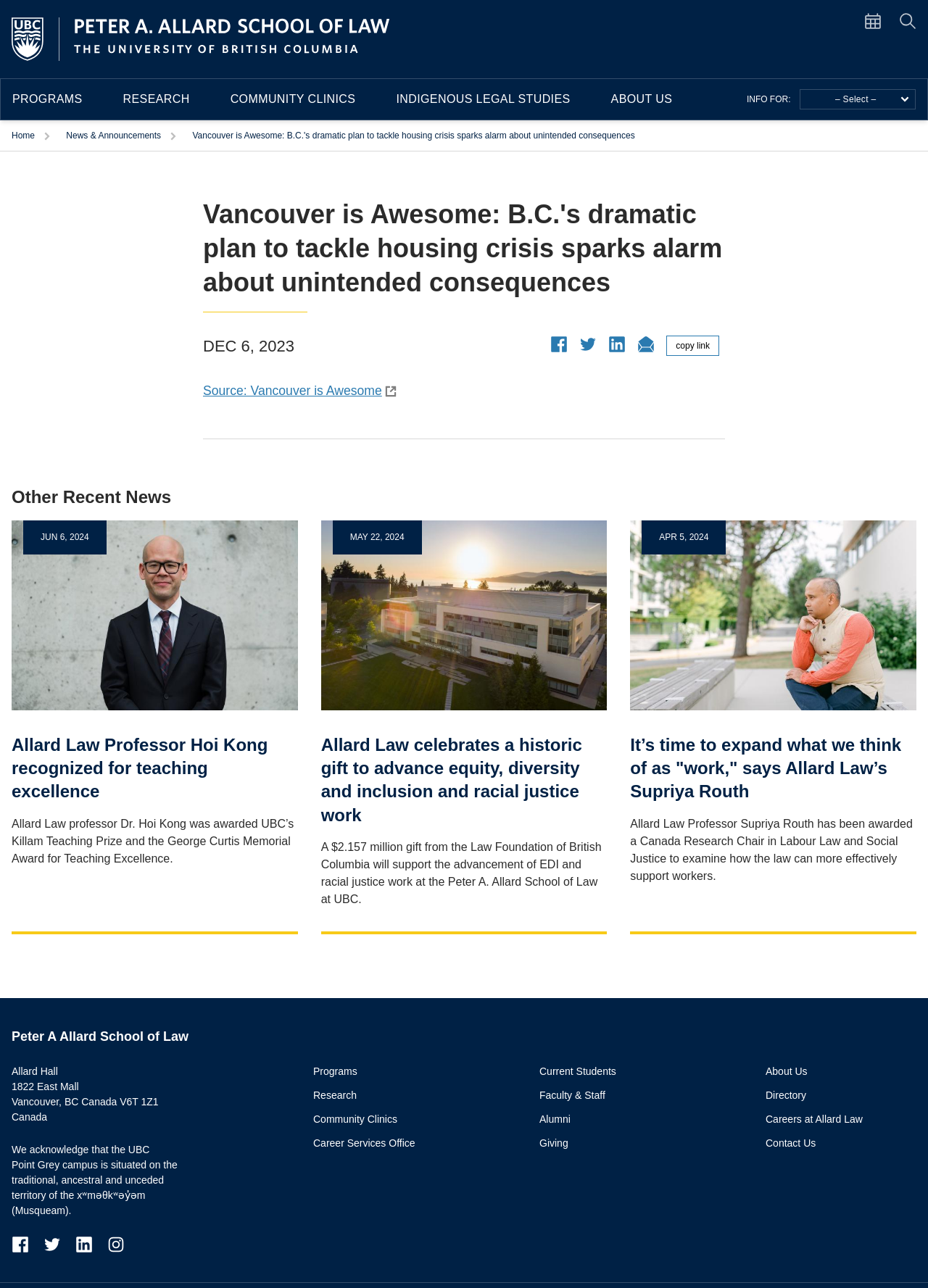Construct a thorough caption encompassing all aspects of the webpage.

This webpage is about the Peter A. Allard School of Law at the University of British Columbia. At the top, there is a navigation menu with links to "Home", "News & Announcements", and other pages. Below the navigation menu, there is a breadcrumb trail showing the current page's location.

The main content of the page is an article titled "Vancouver is Awesome: B.C.'s dramatic plan to tackle housing crisis sparks alarm about unintended consequences". The article has a heading, a date "DEC 6, 2023", and a brief summary. There are also social media links to share the article on Facebook, Twitter, LinkedIn, and via email.

Below the article, there is a section titled "Other Recent News" with three news articles. Each article has an image, a heading, a date, and a brief summary. The articles are about Allard Law Professor Hoi Kong being recognized for teaching excellence, a historic gift to advance equity, diversity, and inclusion, and Allard Law's Supriya Routh expanding the concept of "work".

At the bottom of the page, there is a button to scroll back to the top. There is also a section with the school's name, address, and a statement acknowledging that the University of British Columbia's Point Grey campus is situated on the traditional, ancestral, and unceded territory of the xʷməθkʷəy̓əm (Musqueam) people. Finally, there are social media links to the school's Facebook and Twitter pages.